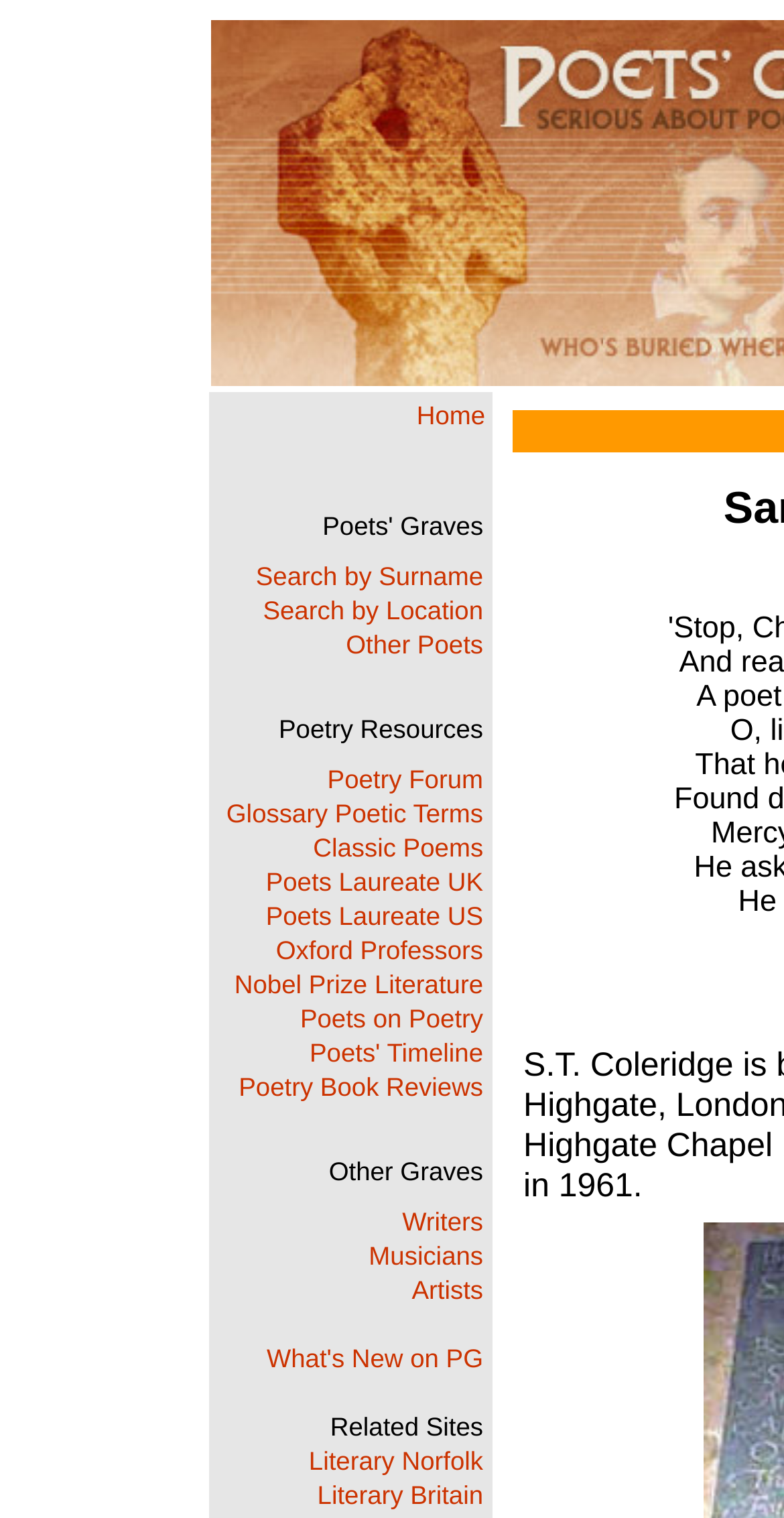Identify and generate the primary title of the webpage.

Samuel Taylor Coleridge